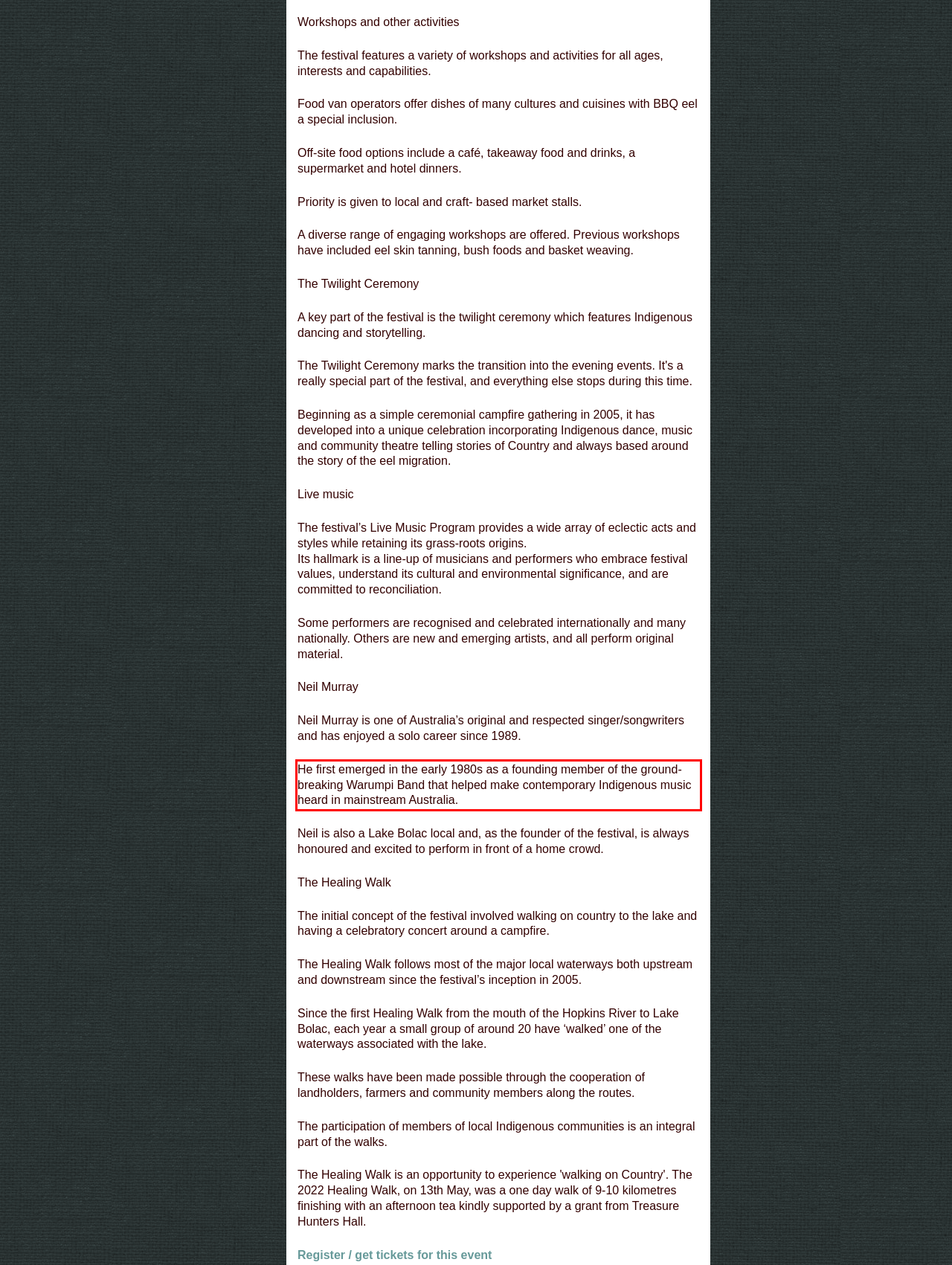Analyze the webpage screenshot and use OCR to recognize the text content in the red bounding box.

He first emerged in the early 1980s as a founding member of the ground‐breaking Warumpi Band that helped make contemporary Indigenous music heard in mainstream Australia.